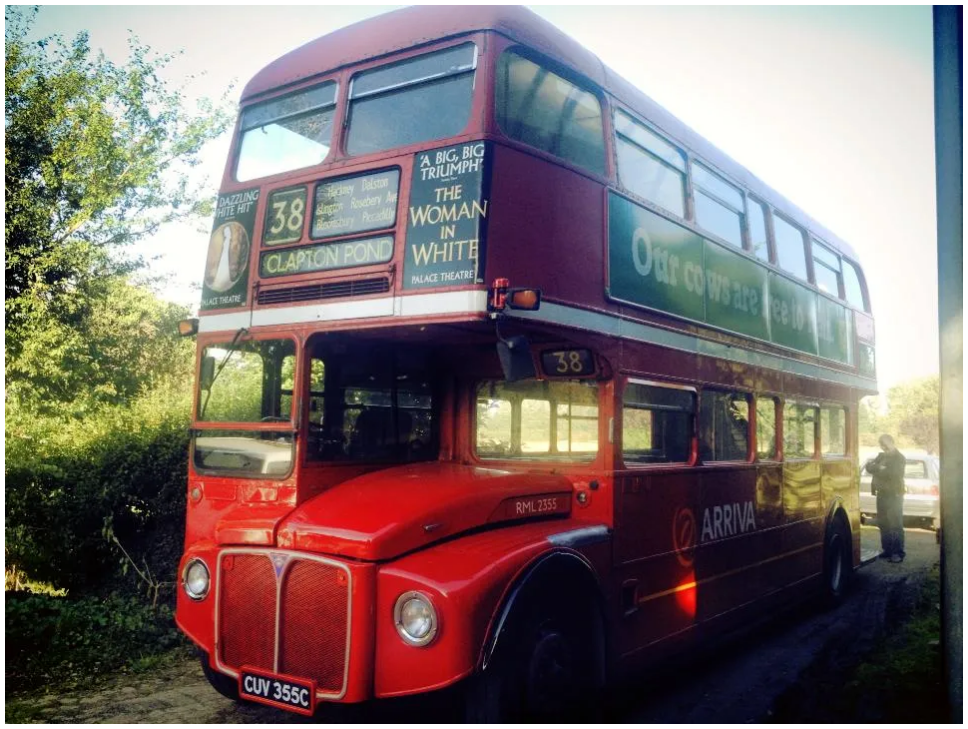Provide a one-word or short-phrase response to the question:
What is the registration number of the bus?

RML 2355